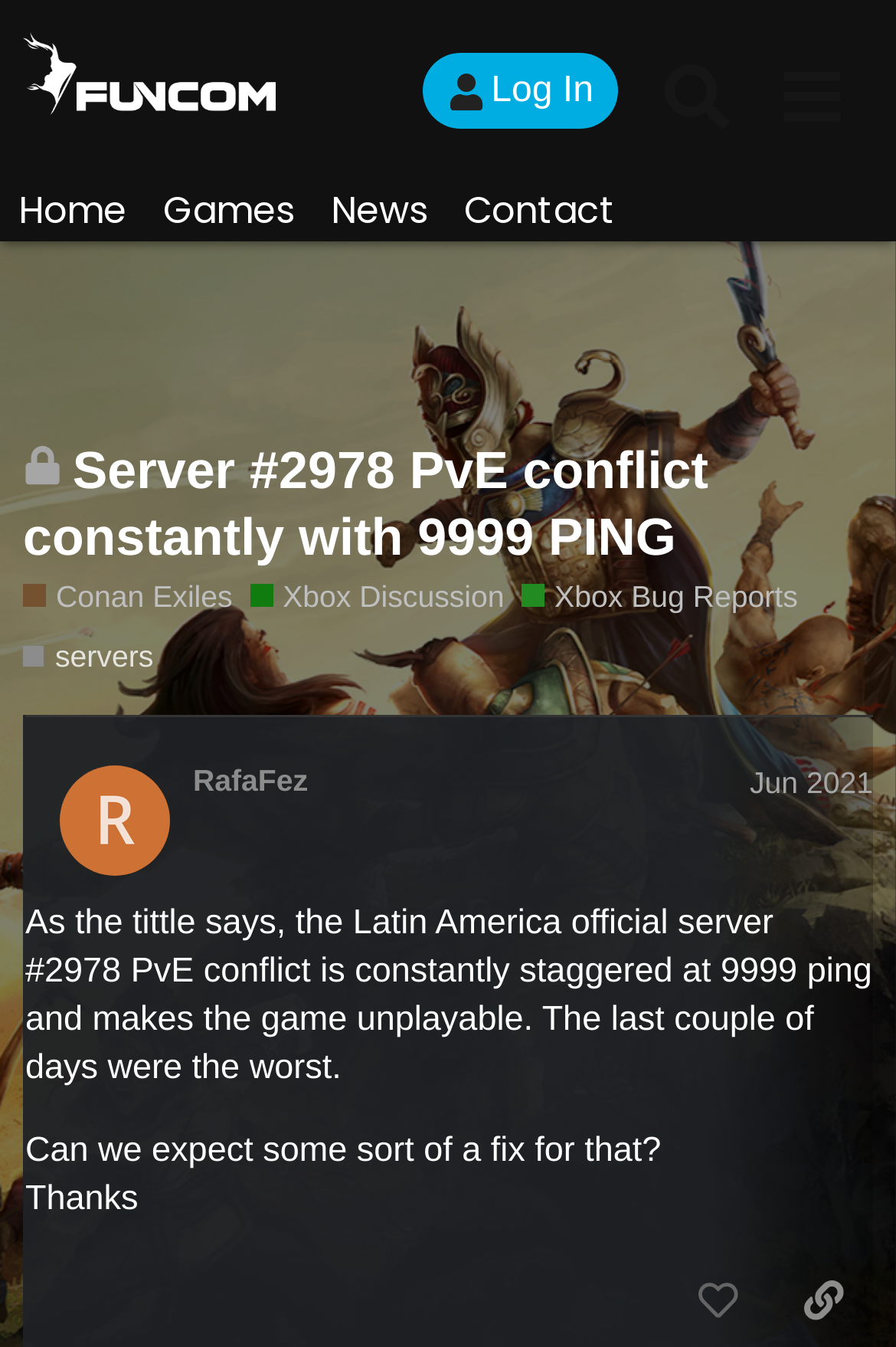Use a single word or phrase to answer this question: 
Who started this topic?

RafaFez